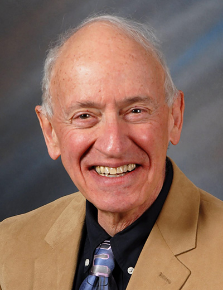What companies did Herbert Hess have award-winning sales experience with?
Please interpret the details in the image and answer the question thoroughly.

The caption states that Herbert Hess had over a decade of award-winning sales experience with notable firms such as IBM and Storage Tek, which allows us to identify the companies he worked with.